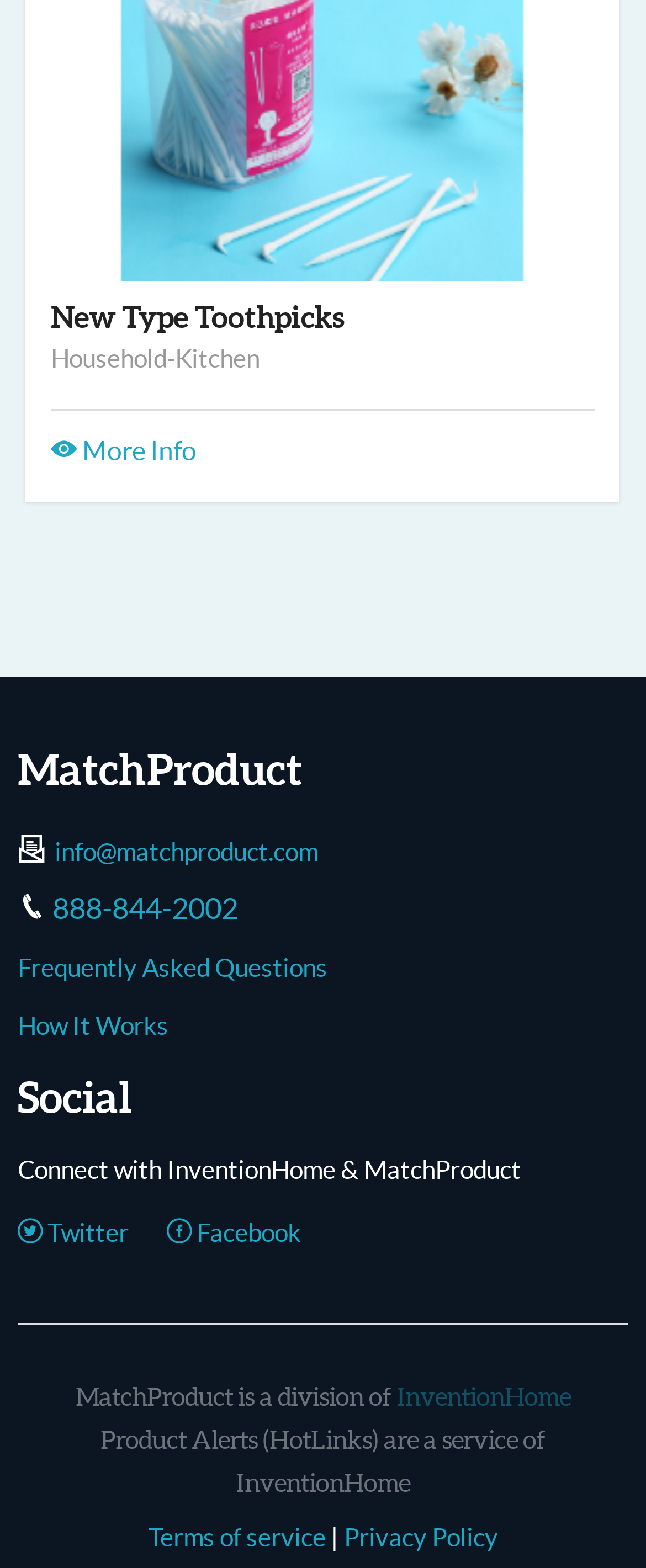How many social media links are there?
Please give a detailed and elaborate answer to the question based on the image.

There are two social media links, one for Twitter and one for Facebook, which can be found in the sub-elements of the heading 'Social'.